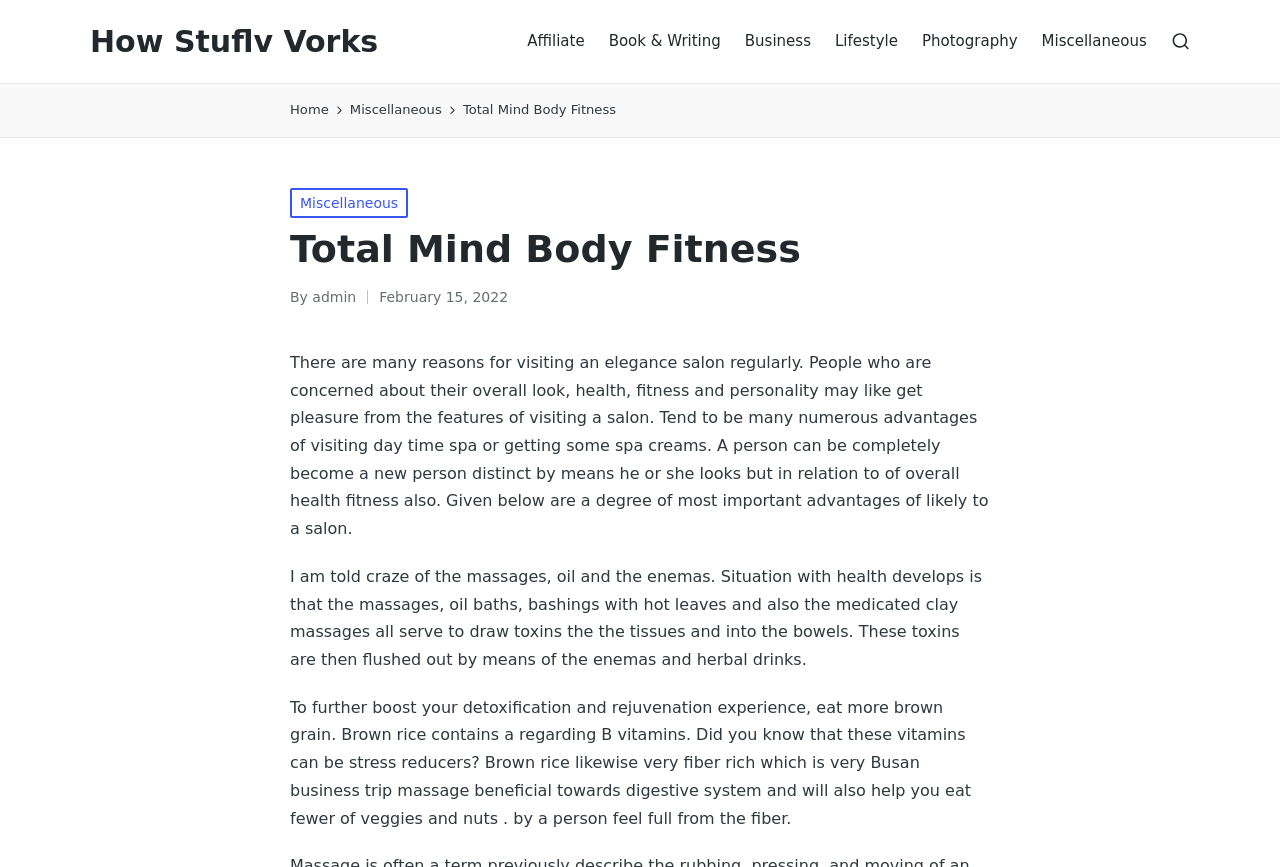Please extract the primary headline from the webpage.

Total Mind Body Fitness